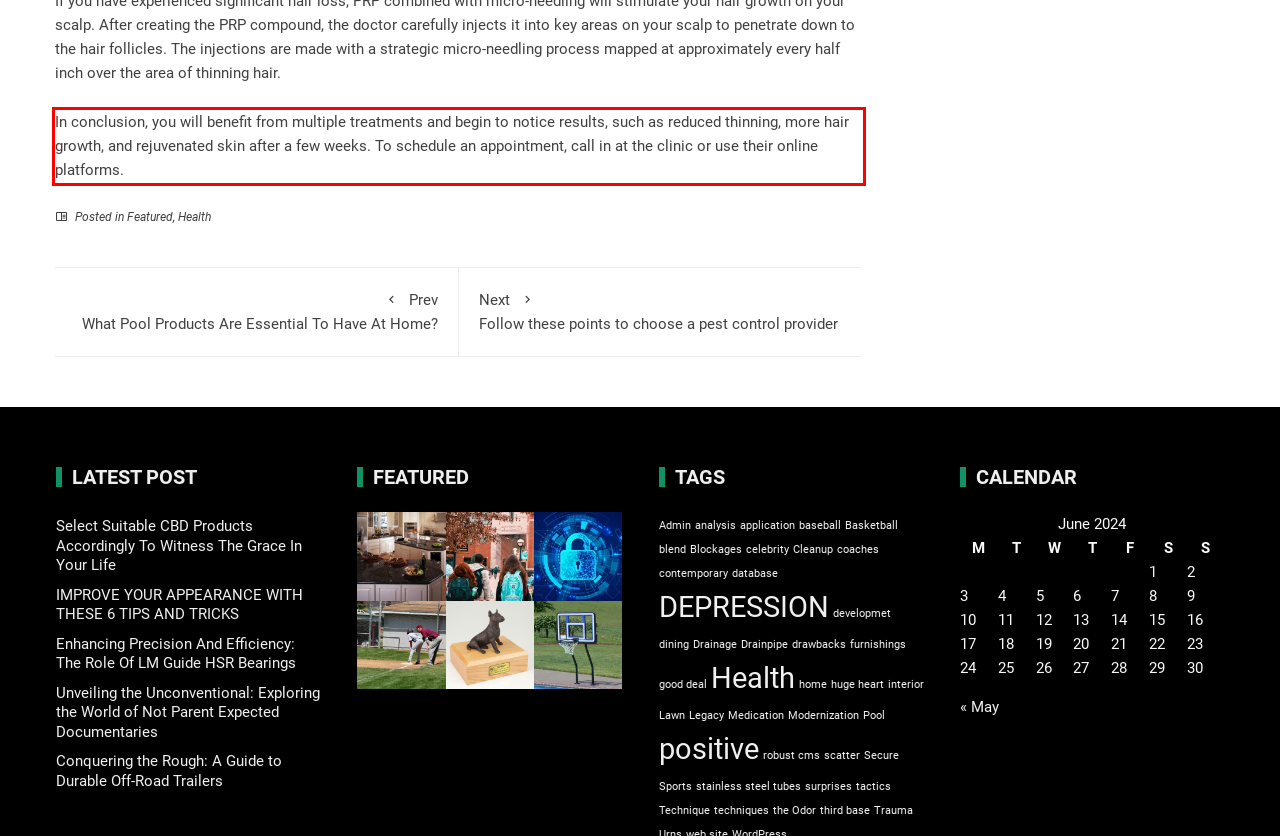You are provided with a screenshot of a webpage containing a red bounding box. Please extract the text enclosed by this red bounding box.

In conclusion, you will benefit from multiple treatments and begin to notice results, such as reduced thinning, more hair growth, and rejuvenated skin after a few weeks. To schedule an appointment, call in at the clinic or use their online platforms.